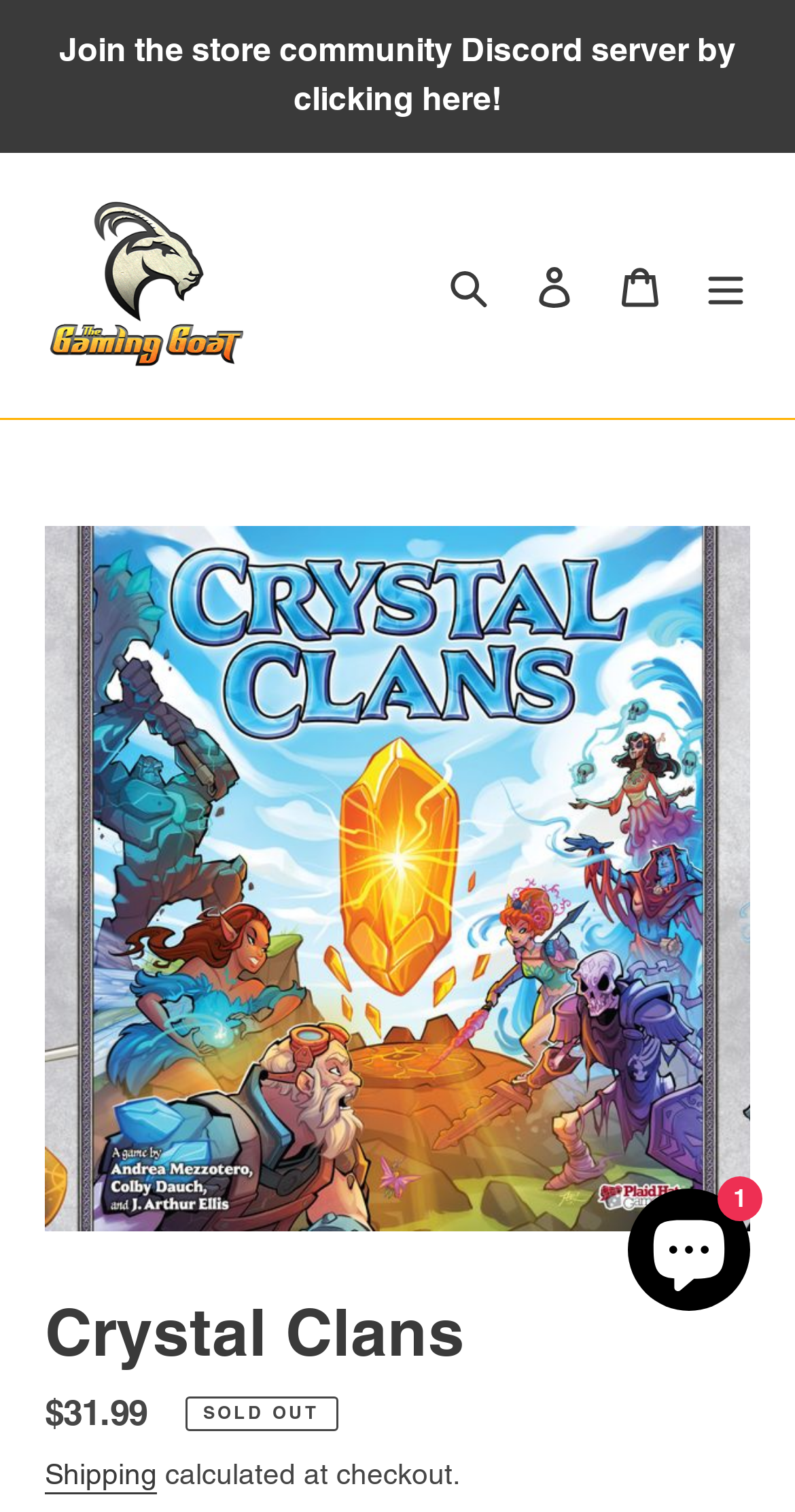Give a short answer using one word or phrase for the question:
What is the purpose of the button with the text 'Search'?

To search the store